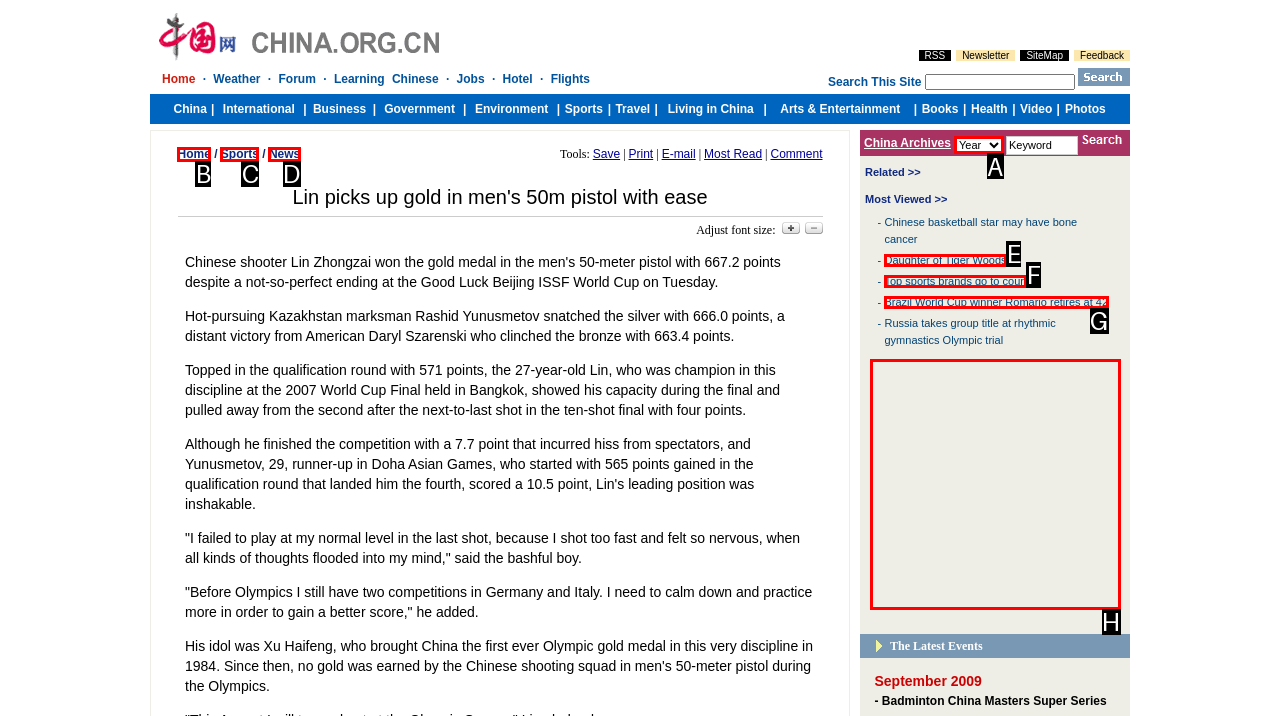Select the letter that corresponds to the UI element described as: aria-label="Advertisement" name="aswift_1" title="Advertisement"
Answer by providing the letter from the given choices.

H